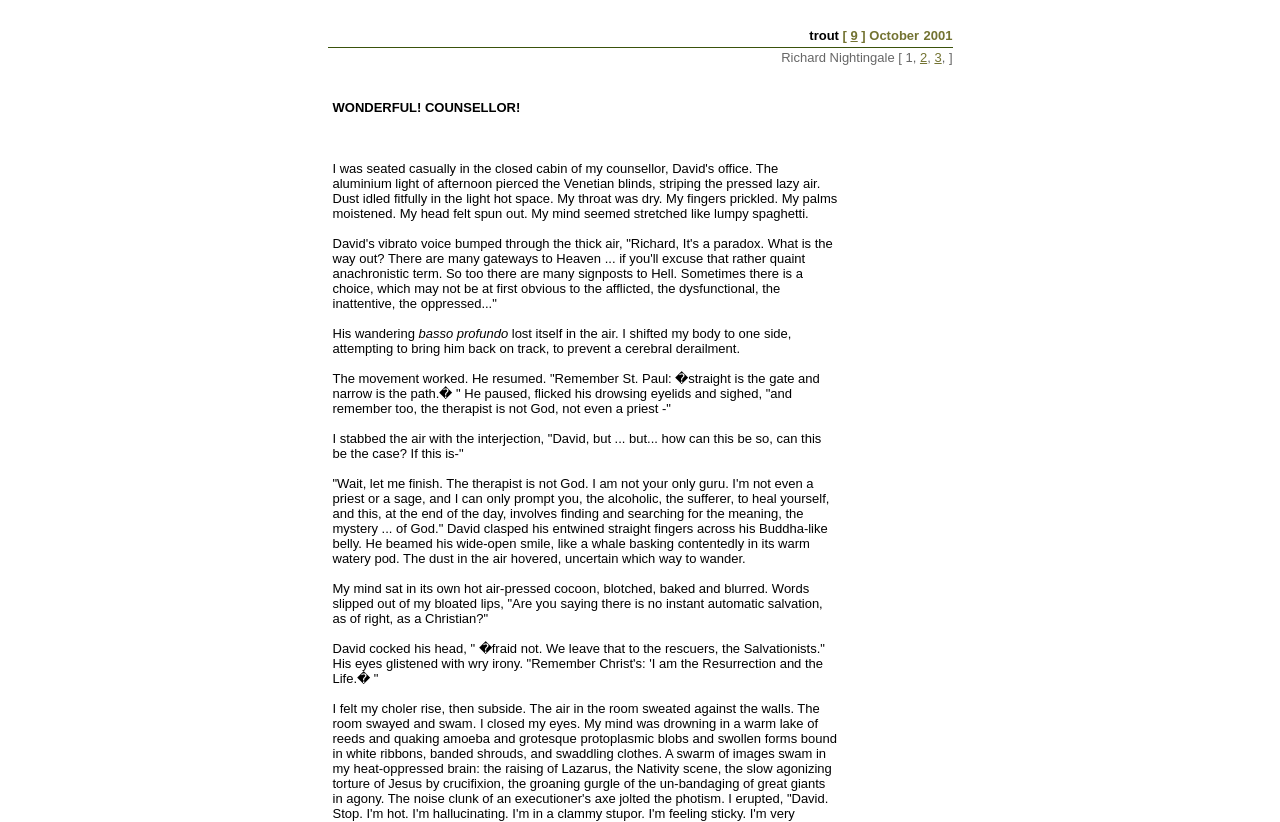What is the comparison made about David's smile?
Look at the webpage screenshot and answer the question with a detailed explanation.

The comparison made about David's smile can be found in the StaticText element, which contains the text 'He beamed his wide-open smile, like a whale basking contentedly in its warm watery pod.'. The comparison is that David's smile is like a whale basking contentedly in its warm watery pod.